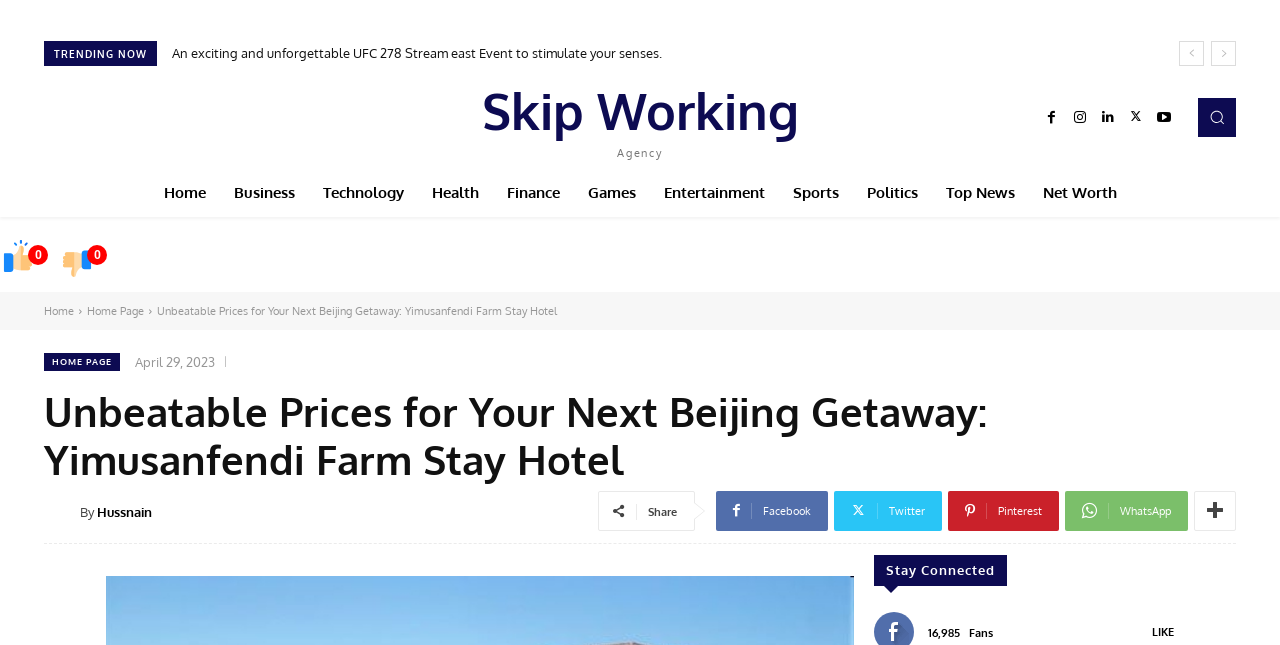Determine the bounding box for the UI element that matches this description: "parent_node: By title="Hussnain"".

[0.034, 0.77, 0.062, 0.816]